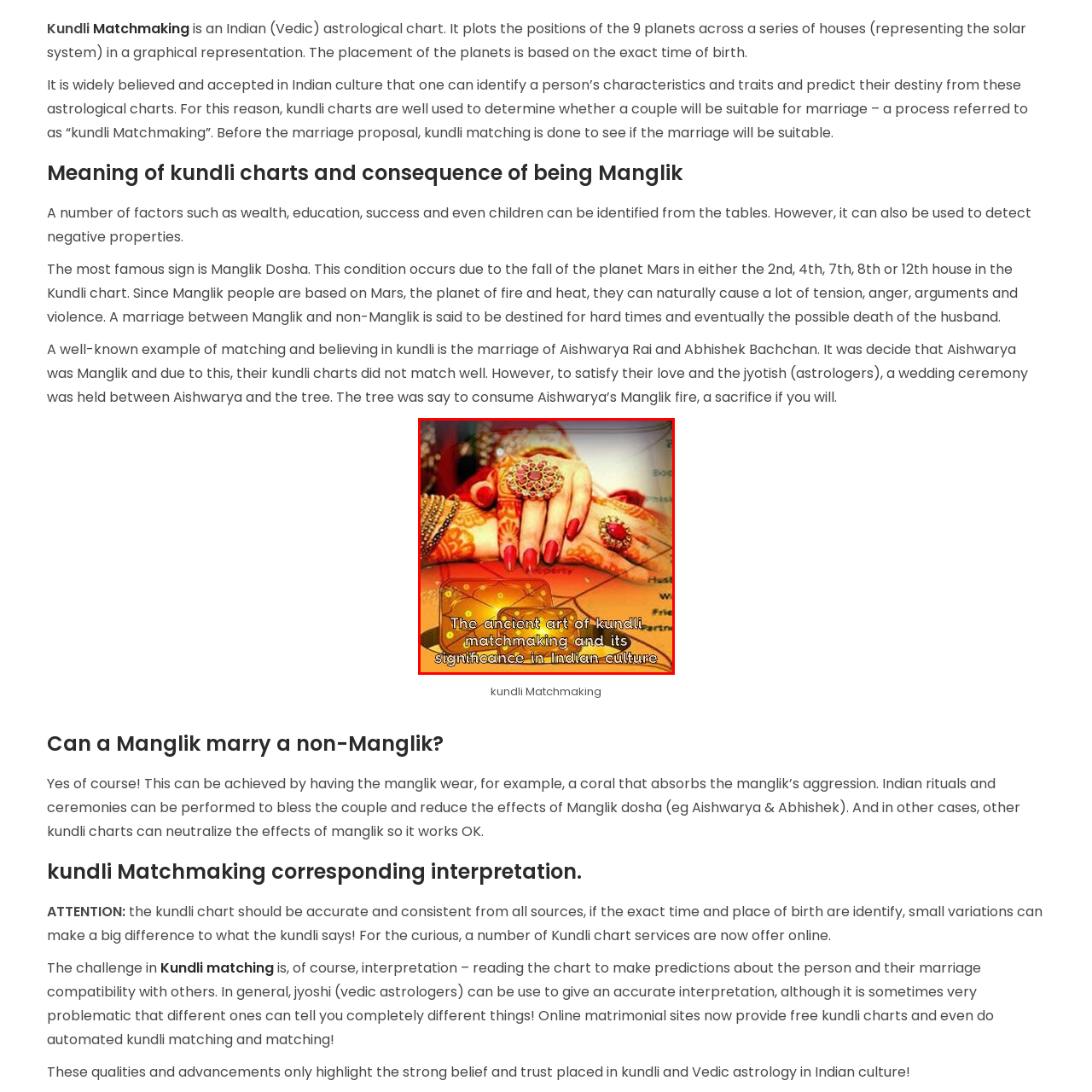What is plotted on a kundli chart? Analyze the image within the red bounding box and give a one-word or short-phrase response.

Celestial bodies' positions